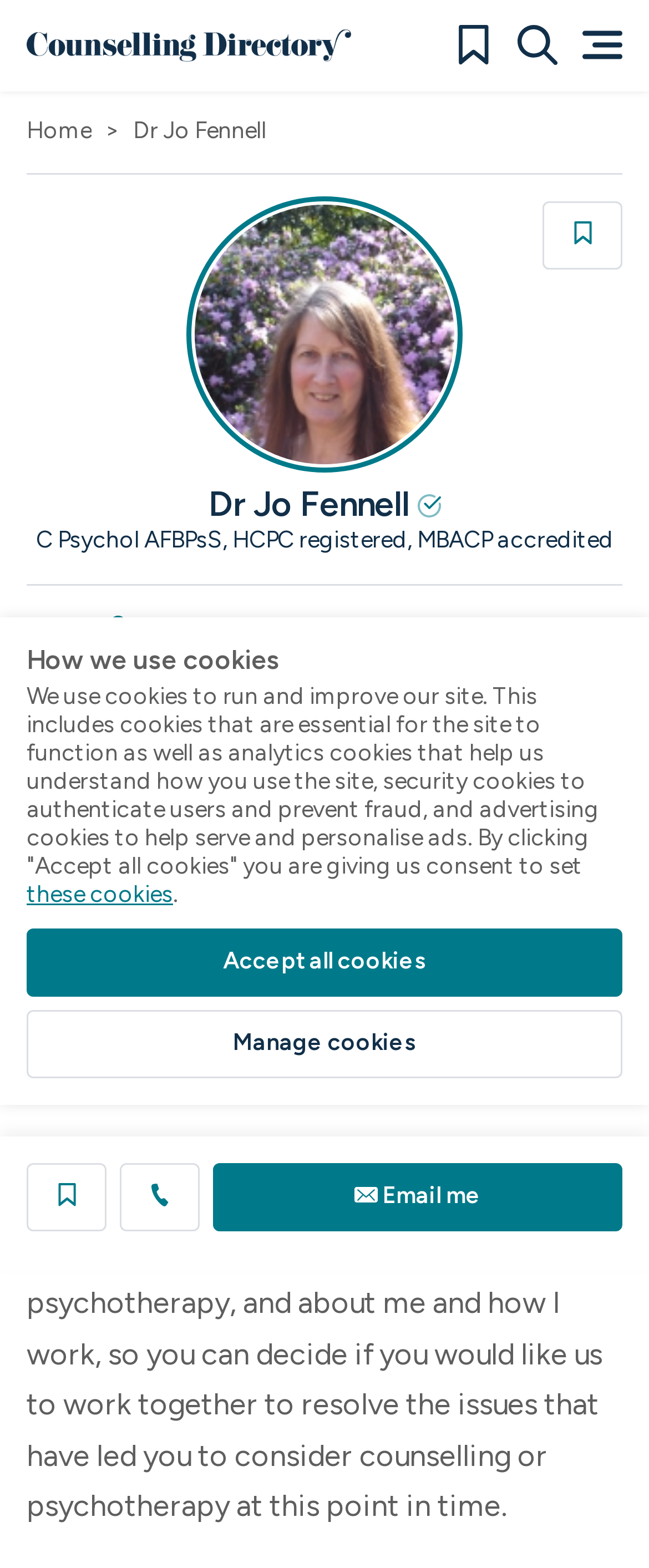Please identify the bounding box coordinates of where to click in order to follow the instruction: "Save Dr Jo Fennell to view later".

[0.836, 0.128, 0.959, 0.171]